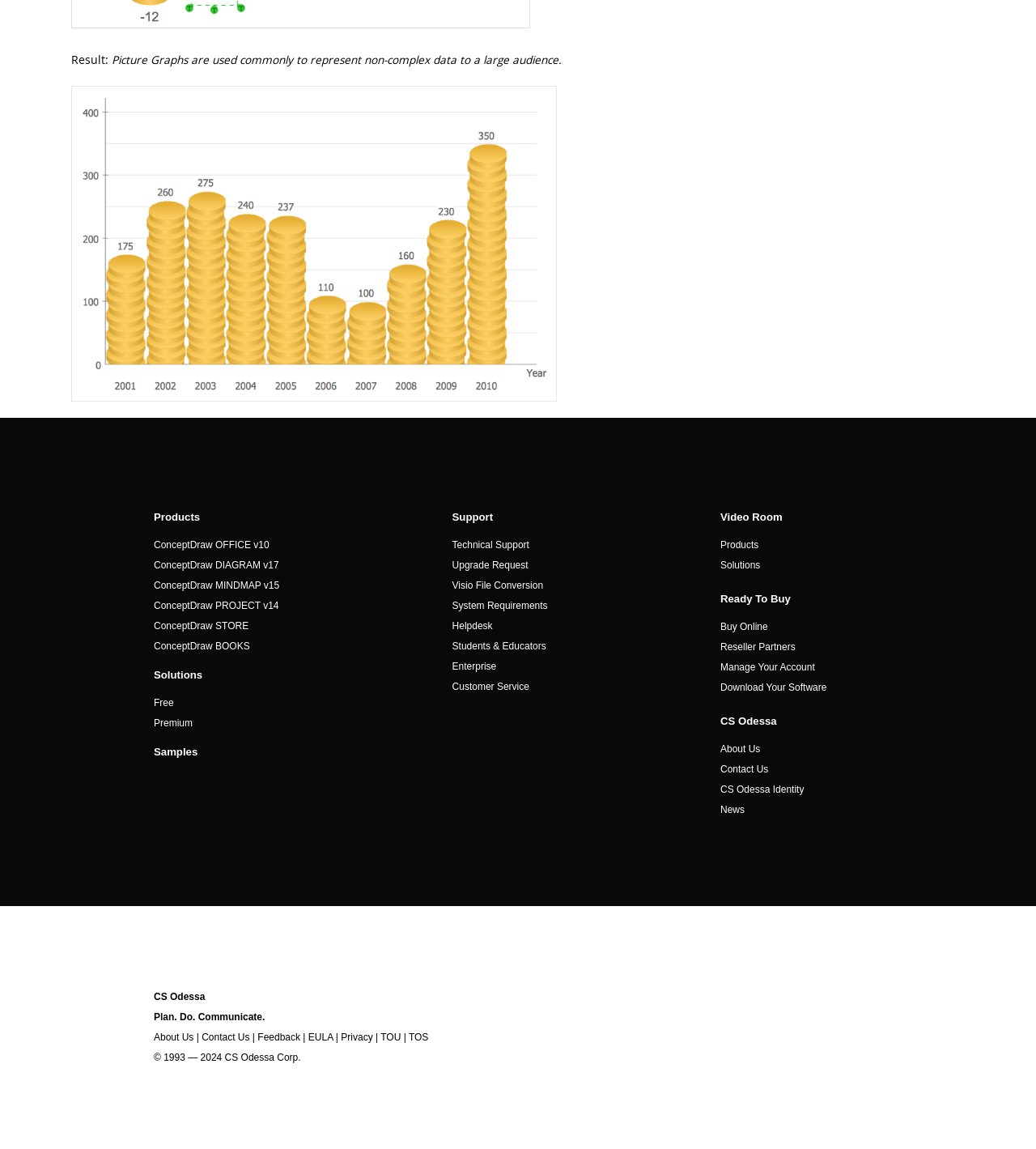Identify the bounding box coordinates for the region to click in order to carry out this instruction: "Go to 'Products'". Provide the coordinates using four float numbers between 0 and 1, formatted as [left, top, right, bottom].

[0.148, 0.444, 0.193, 0.455]